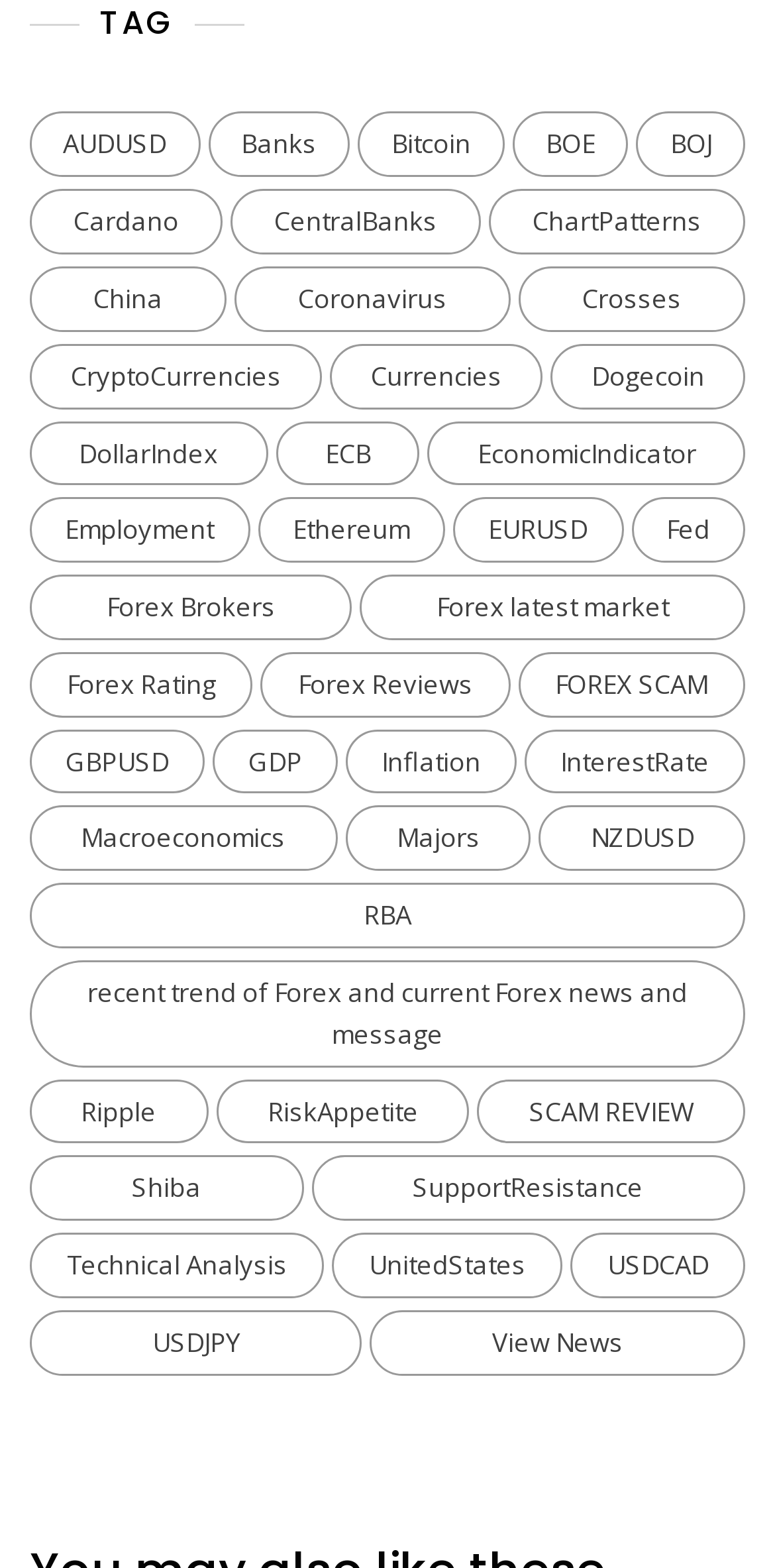How many categories are related to Forex?
Use the information from the screenshot to give a comprehensive response to the question.

I identified several links related to Forex, including 'Forex Brokers', 'Forex latest market', 'Forex Rating', 'Forex Reviews', and 'FOREX SCAM'. There may be more, but at least 5 categories are related to Forex.